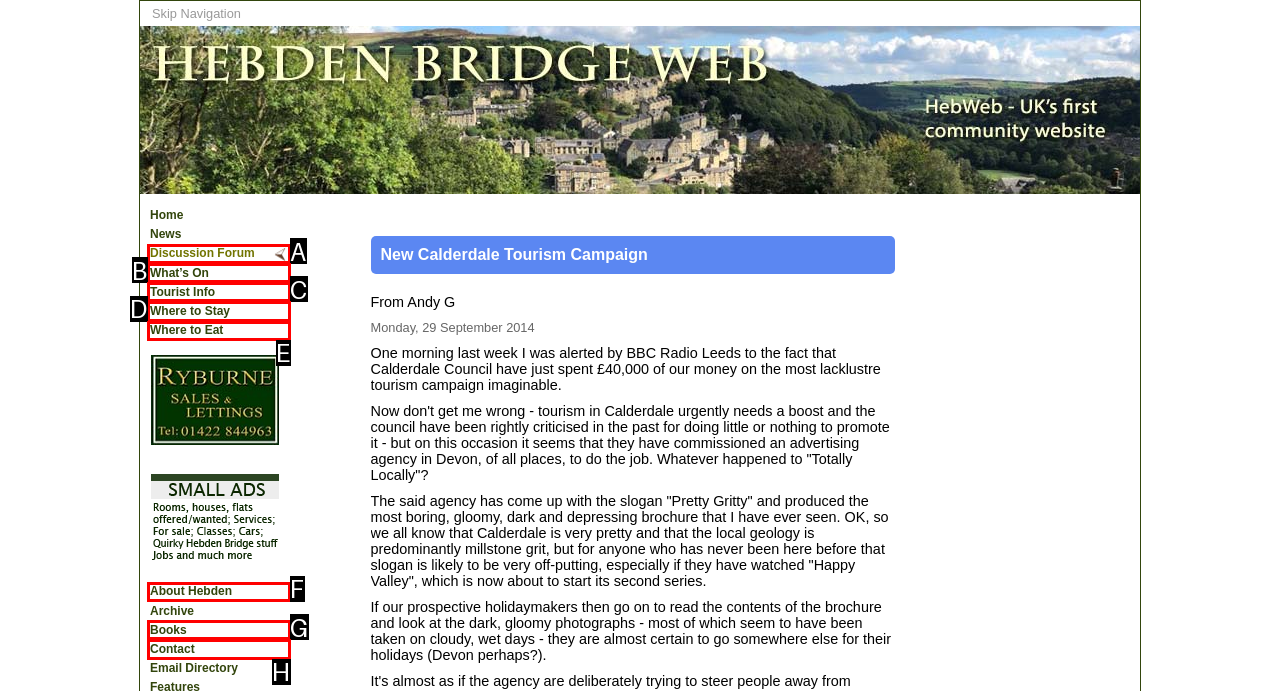Identify the option that corresponds to the given description: Where to Stay. Reply with the letter of the chosen option directly.

D